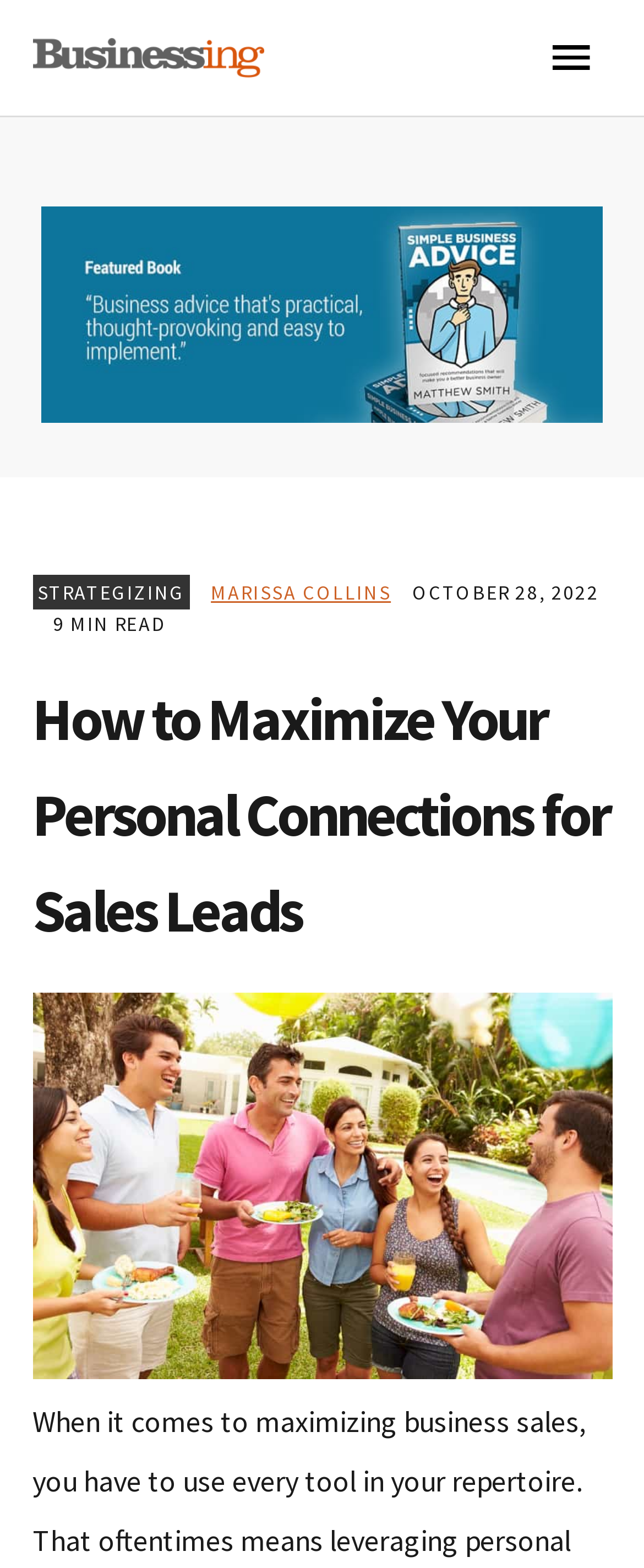What is the topic of the article?
Give a one-word or short phrase answer based on the image.

Maximizing Personal Connections for Sales Leads